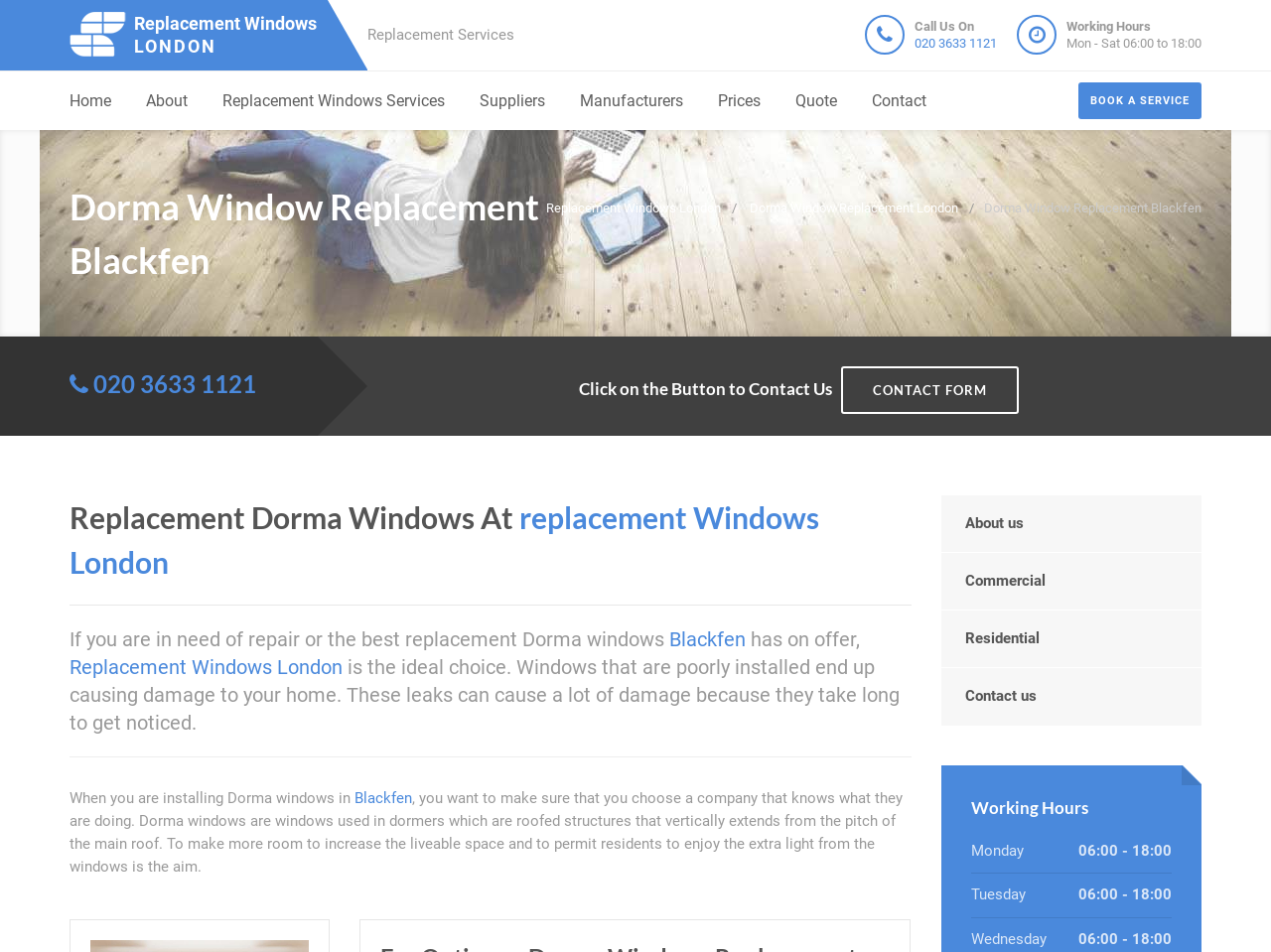What are the working hours of the company?
Answer the question in as much detail as possible.

I found the working hours by looking at the section 'Working Hours' which lists the days of the week and the corresponding hours, specifically 'Mon - Sat 06:00 to 18:00'.